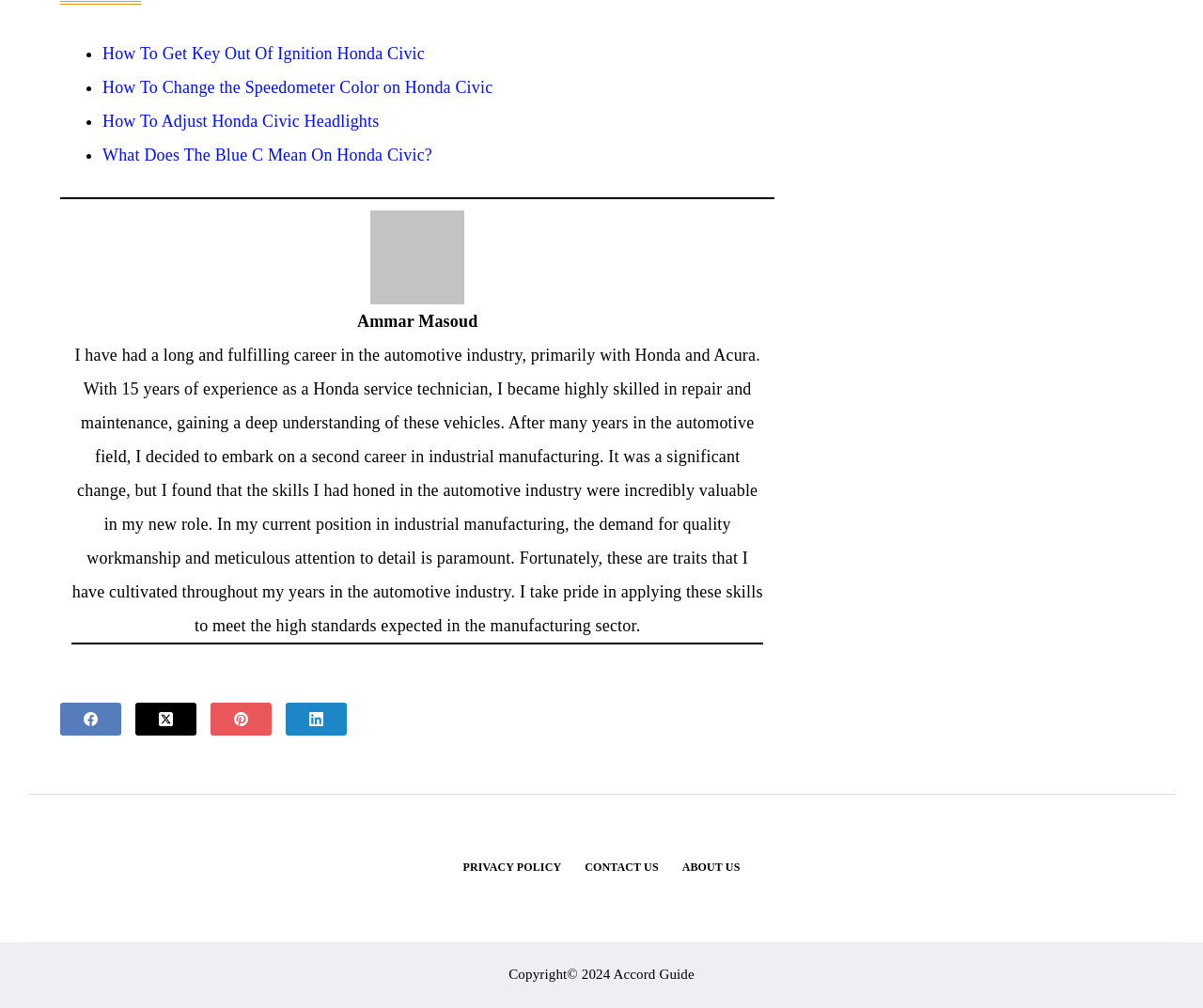How many social media links are there?
Using the information presented in the image, please offer a detailed response to the question.

The social media links are located at the bottom of the webpage, above the footer menu. There are four links in total, which are Facebook, Twitter, Pinterest, and LinkedIn. These links are arranged horizontally and are easily identifiable by their respective logos.